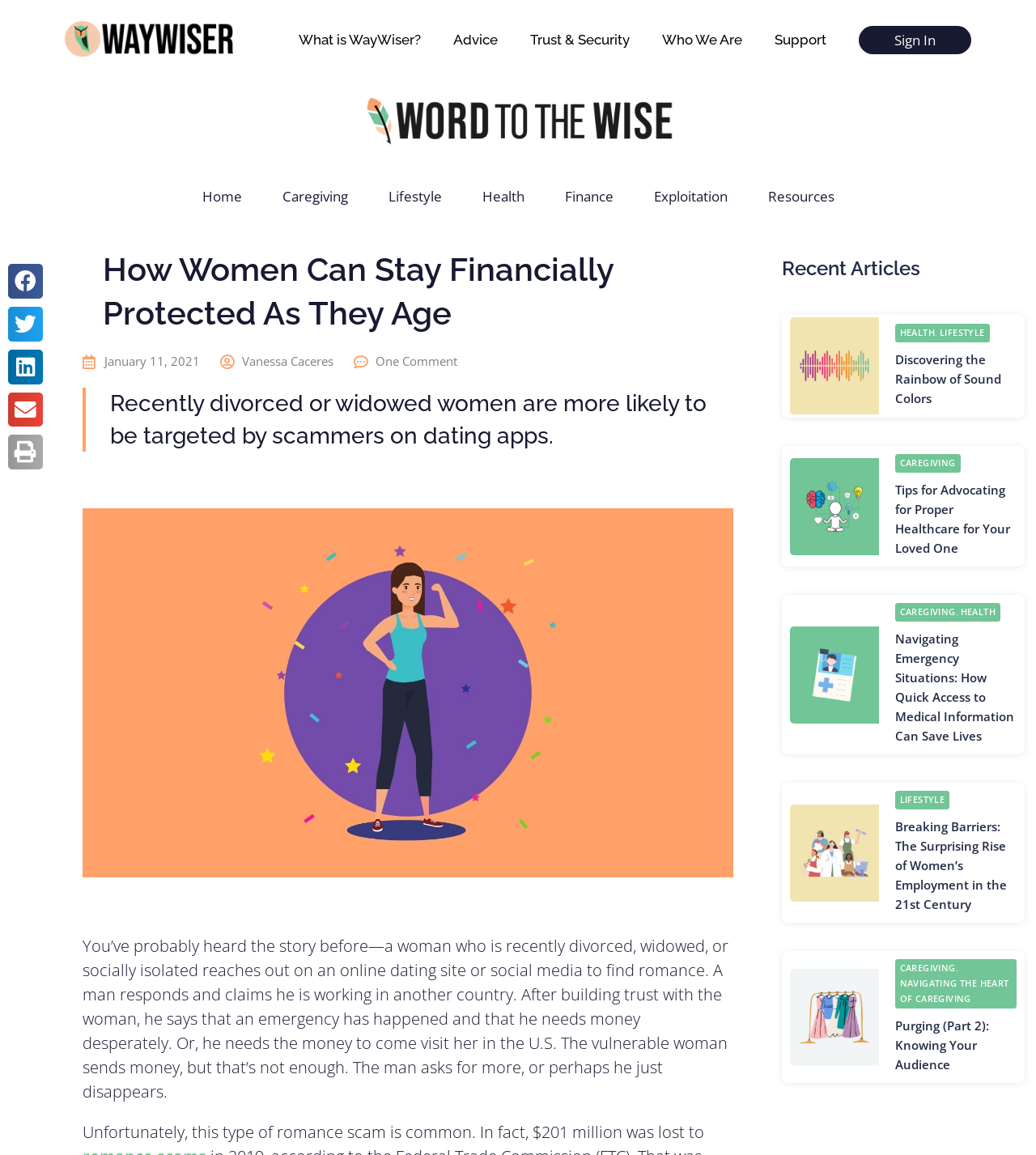What is the topic of the article?
Using the information from the image, provide a comprehensive answer to the question.

I inferred the topic of the article by reading the static text element that says 'Recently divorced or widowed women are more likely to be targeted by scammers on dating apps.' which suggests that the article is about romance scams.